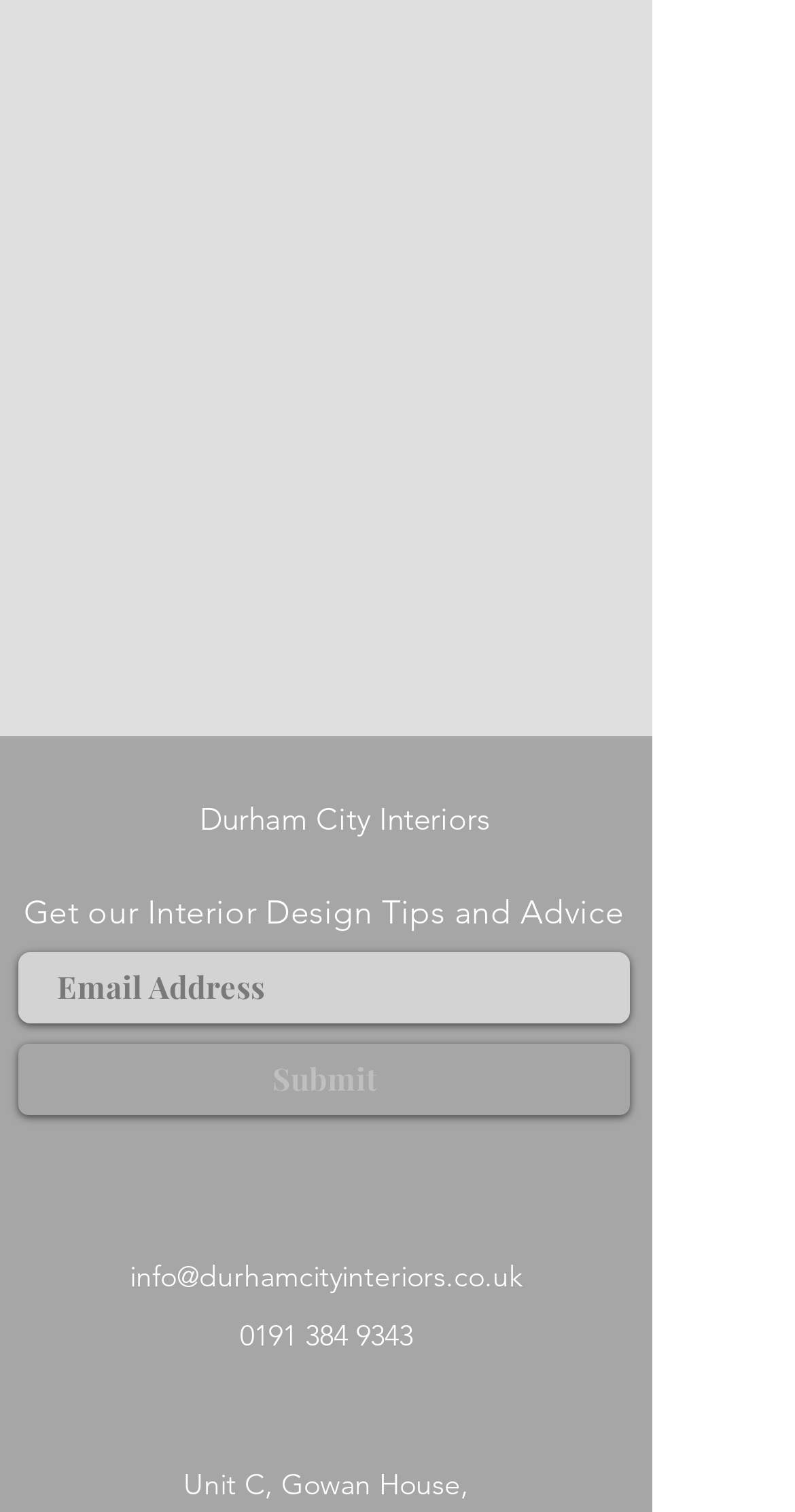Provide the bounding box coordinates of the HTML element this sentence describes: "Submit".

[0.023, 0.69, 0.792, 0.737]